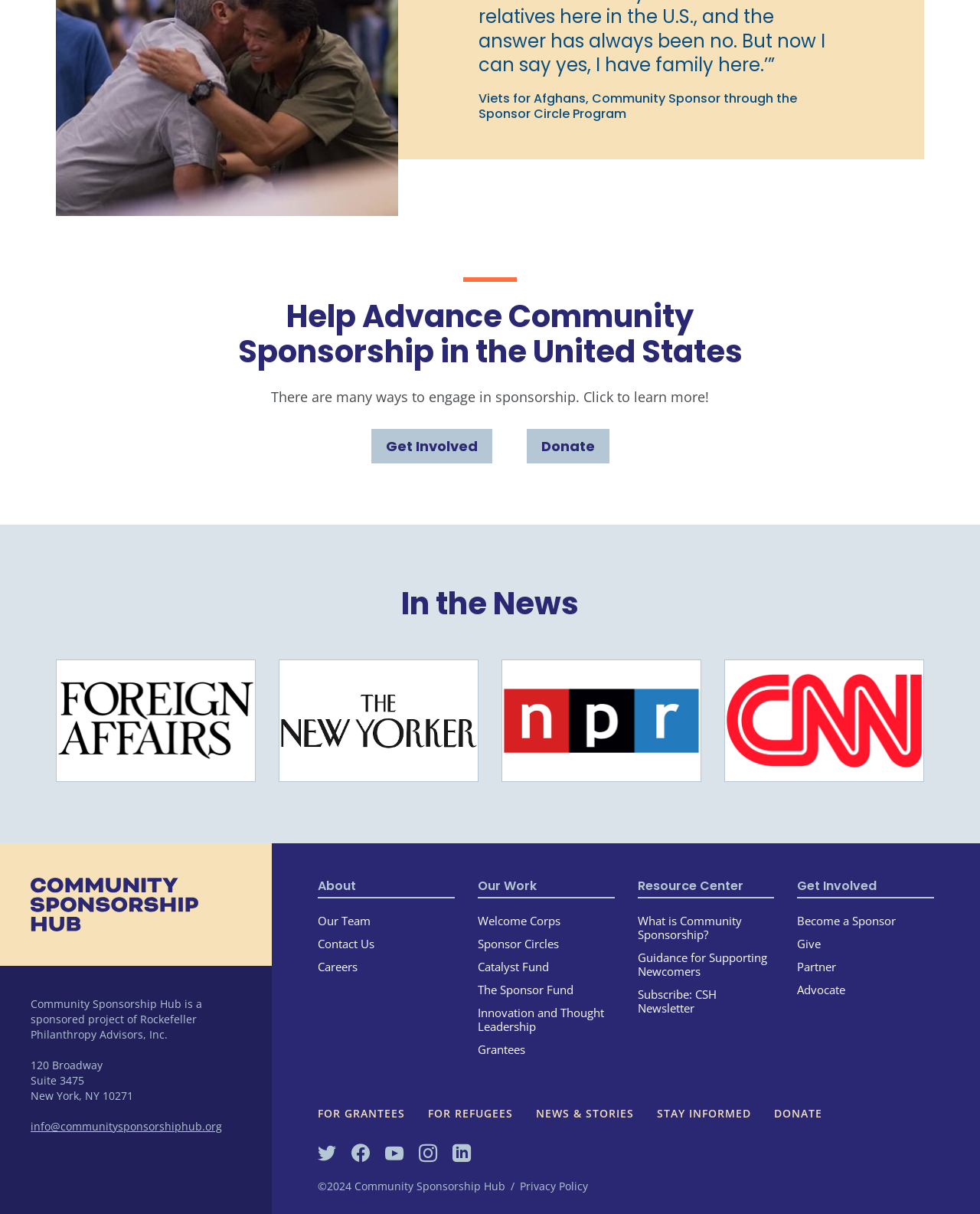Please identify the coordinates of the bounding box for the clickable region that will accomplish this instruction: "Learn about the organization's team".

[0.324, 0.752, 0.378, 0.765]